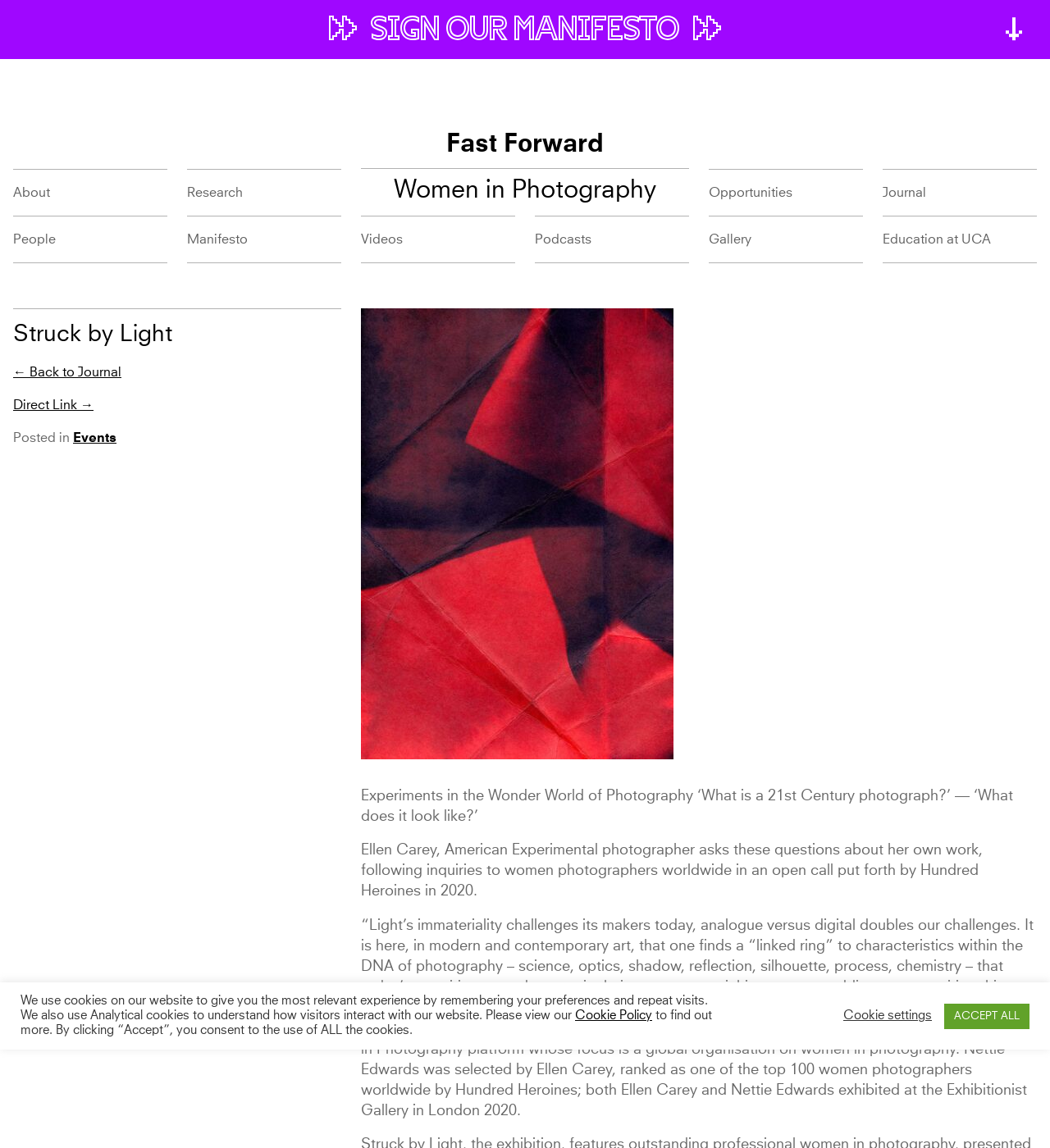Using the information in the image, give a comprehensive answer to the question: 
What is the name of the manifesto?

The answer can be found by looking at the link with the text 'FAST FORWARD A MANIFESTO FOR INCREASED INVOLVEMENT OF WOMEN IN PHOTOGRAPHY' which suggests that 'Fast Forward' is the name of the manifesto.